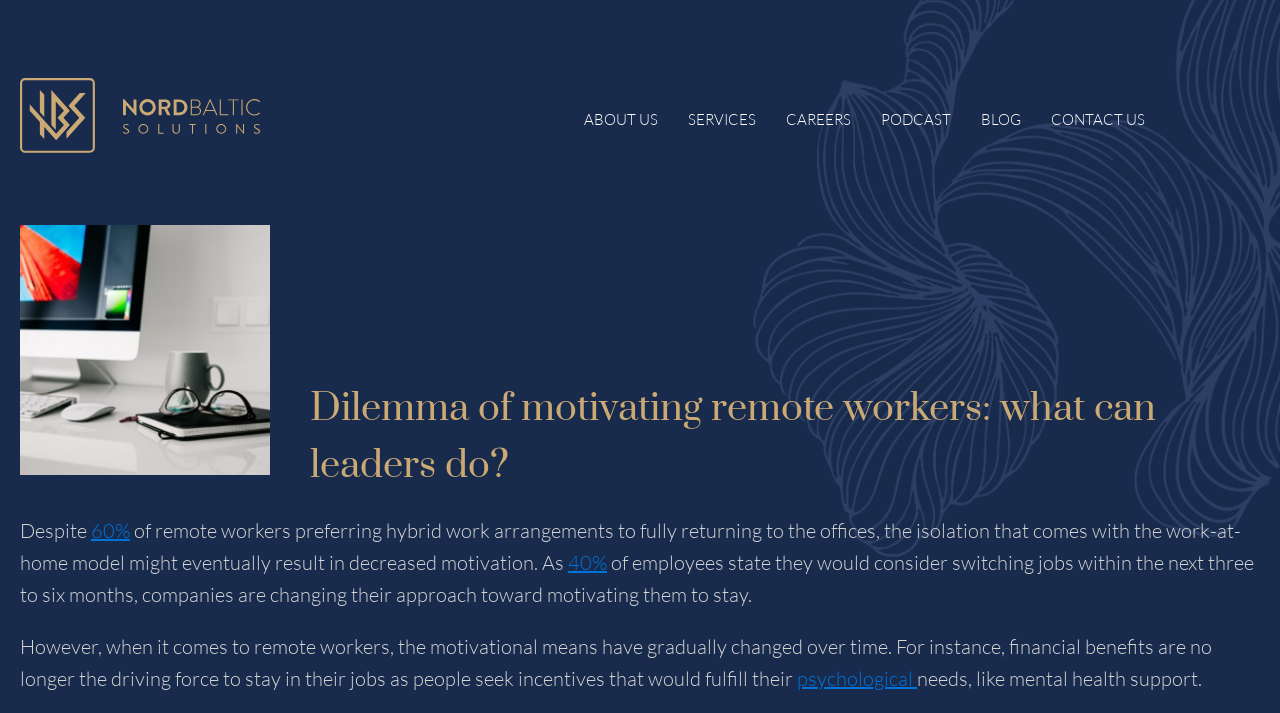What type of support do people seek in their jobs?
Please answer the question as detailed as possible.

I found the answer by reading the text '...people seek incentives that would fulfill their psychological needs, like mental health support.' which suggests that mental health support is a type of incentive that people look for in their jobs.